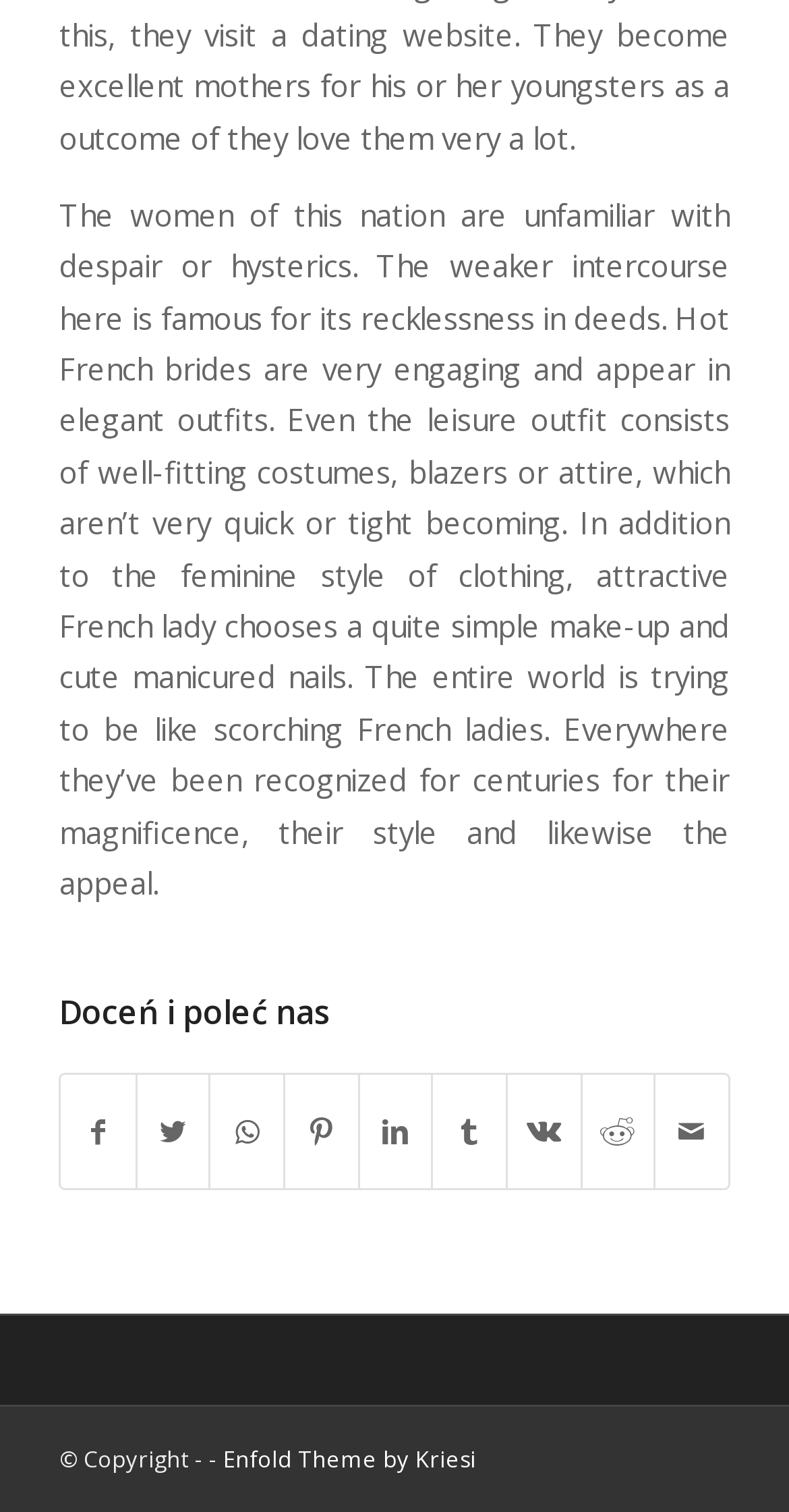How many social media platforms can be shared to?
Look at the image and answer with only one word or phrase.

8